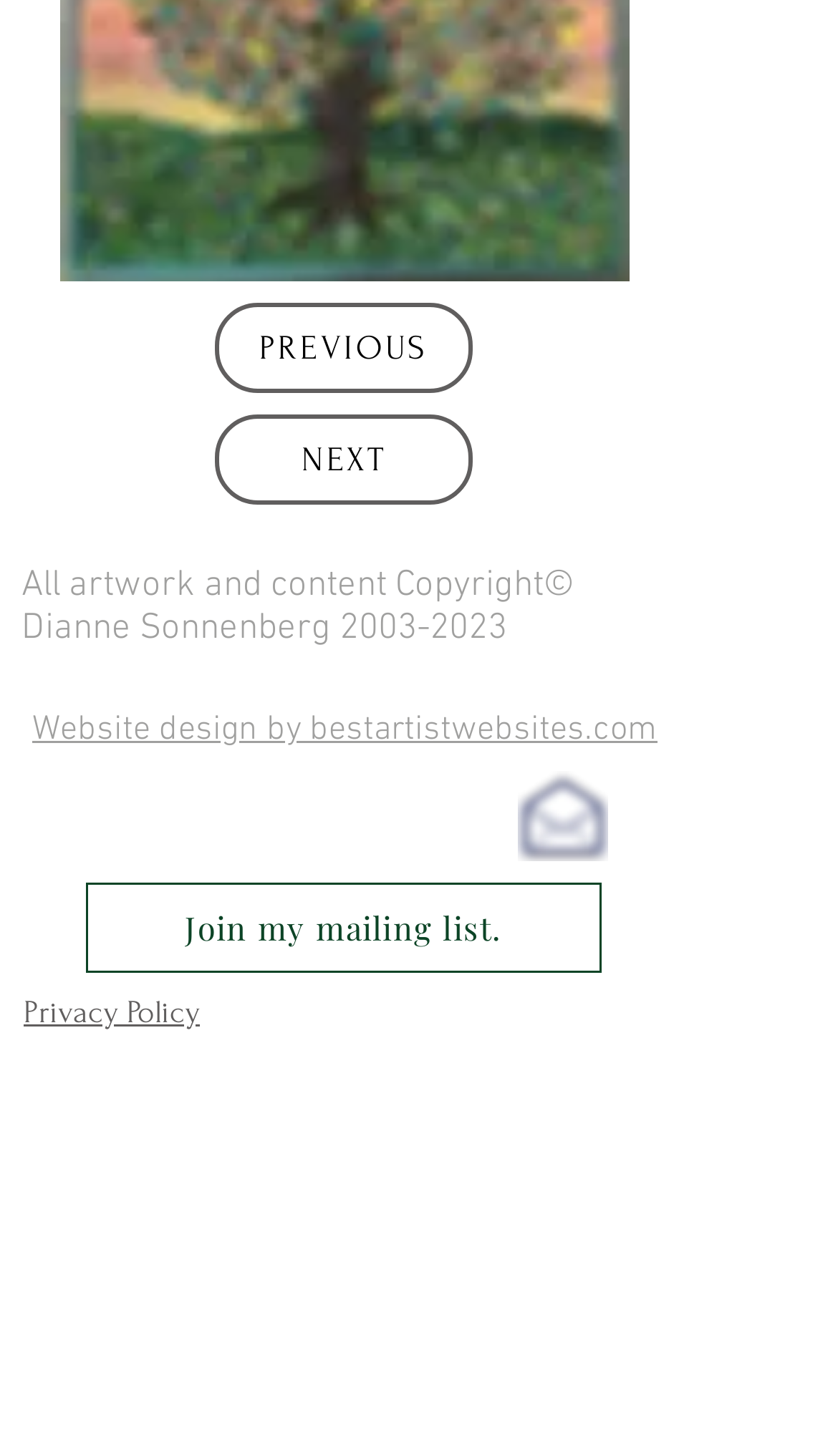Please identify the bounding box coordinates of the element's region that I should click in order to complete the following instruction: "Join my mailing list". The bounding box coordinates consist of four float numbers between 0 and 1, i.e., [left, top, right, bottom].

[0.103, 0.606, 0.718, 0.668]